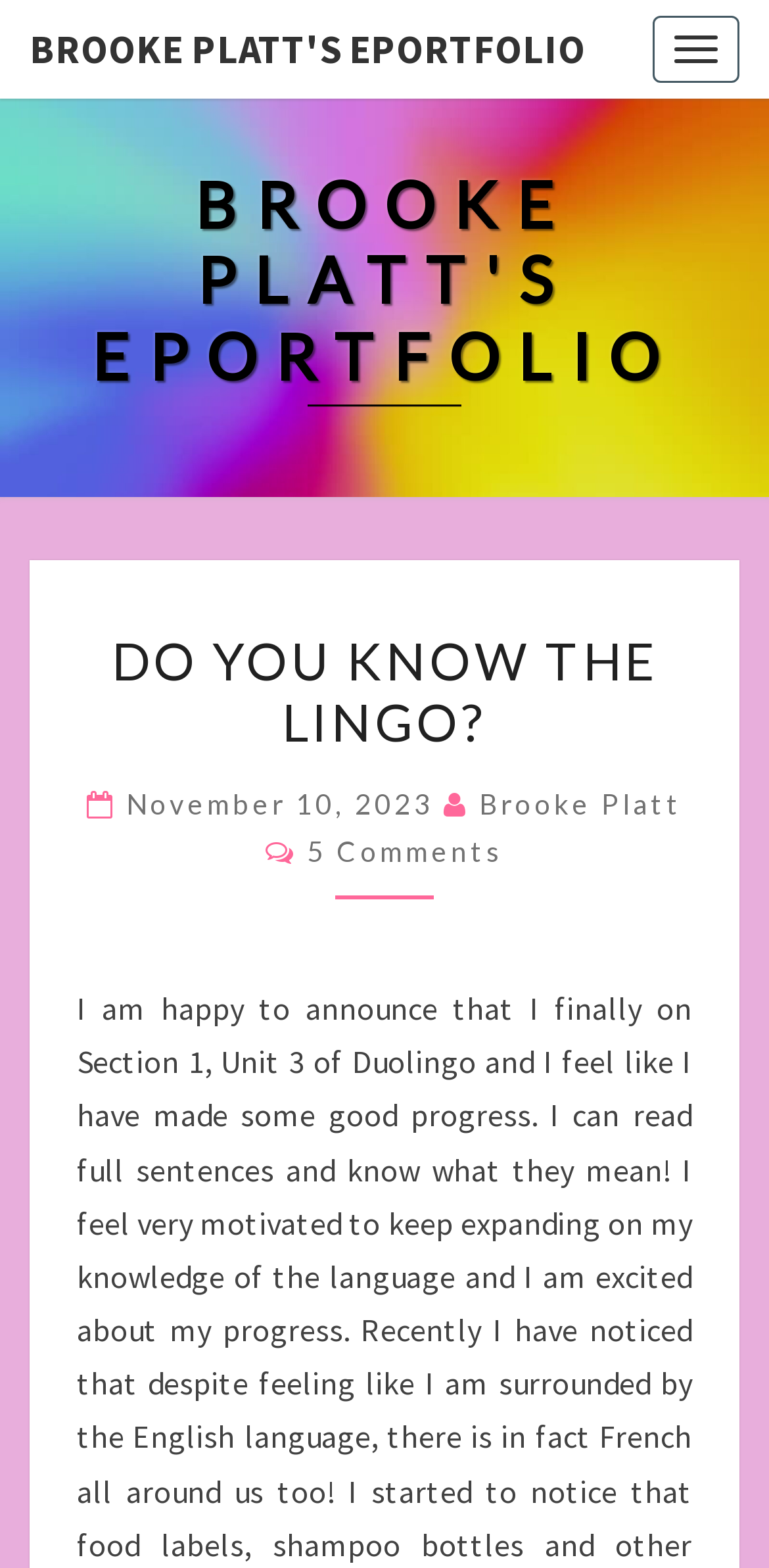Is there a navigation toggle button on the webpage?
Using the picture, provide a one-word or short phrase answer.

Yes